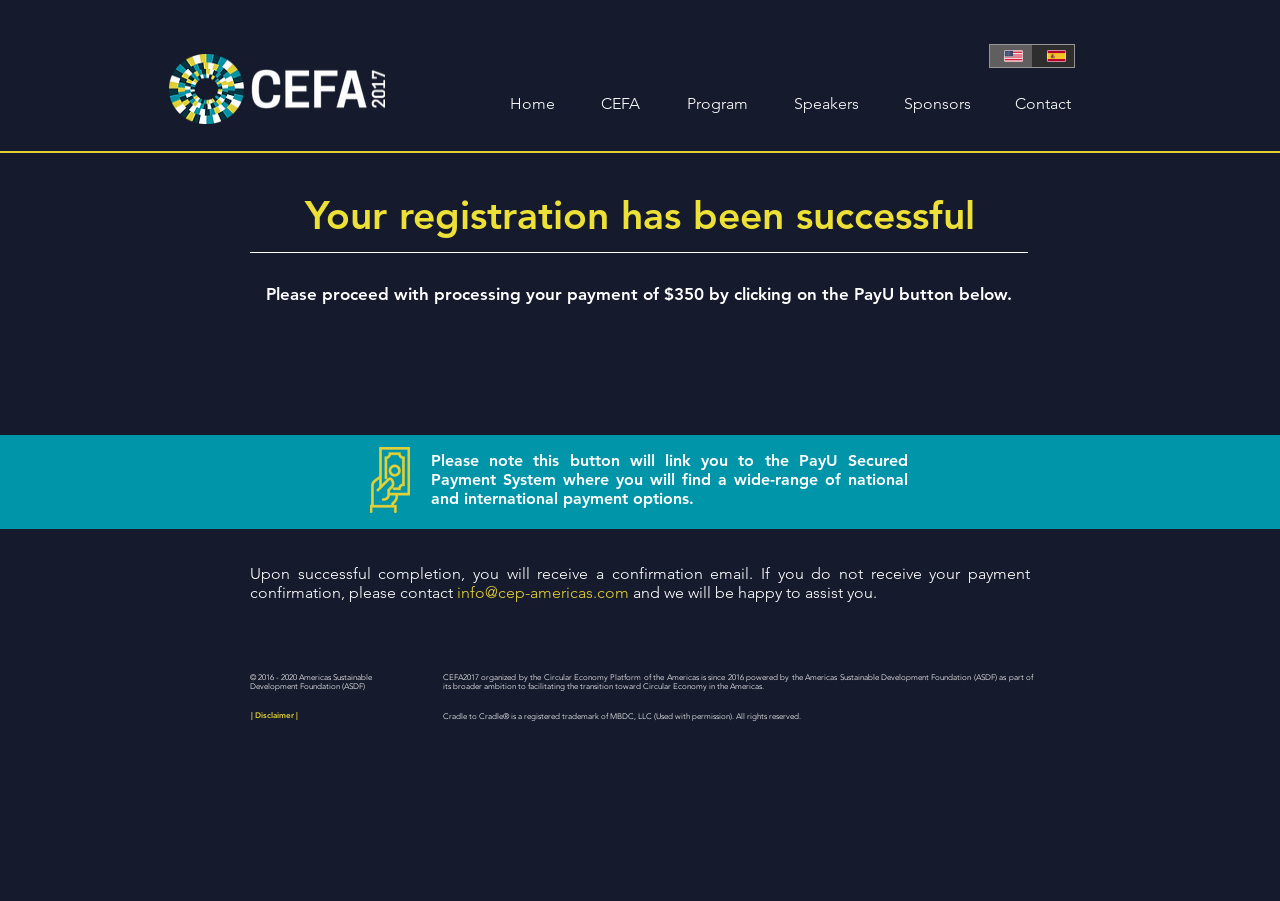What is the email address to contact for payment confirmation issues?
Respond to the question with a single word or phrase according to the image.

info@cep-americas.com